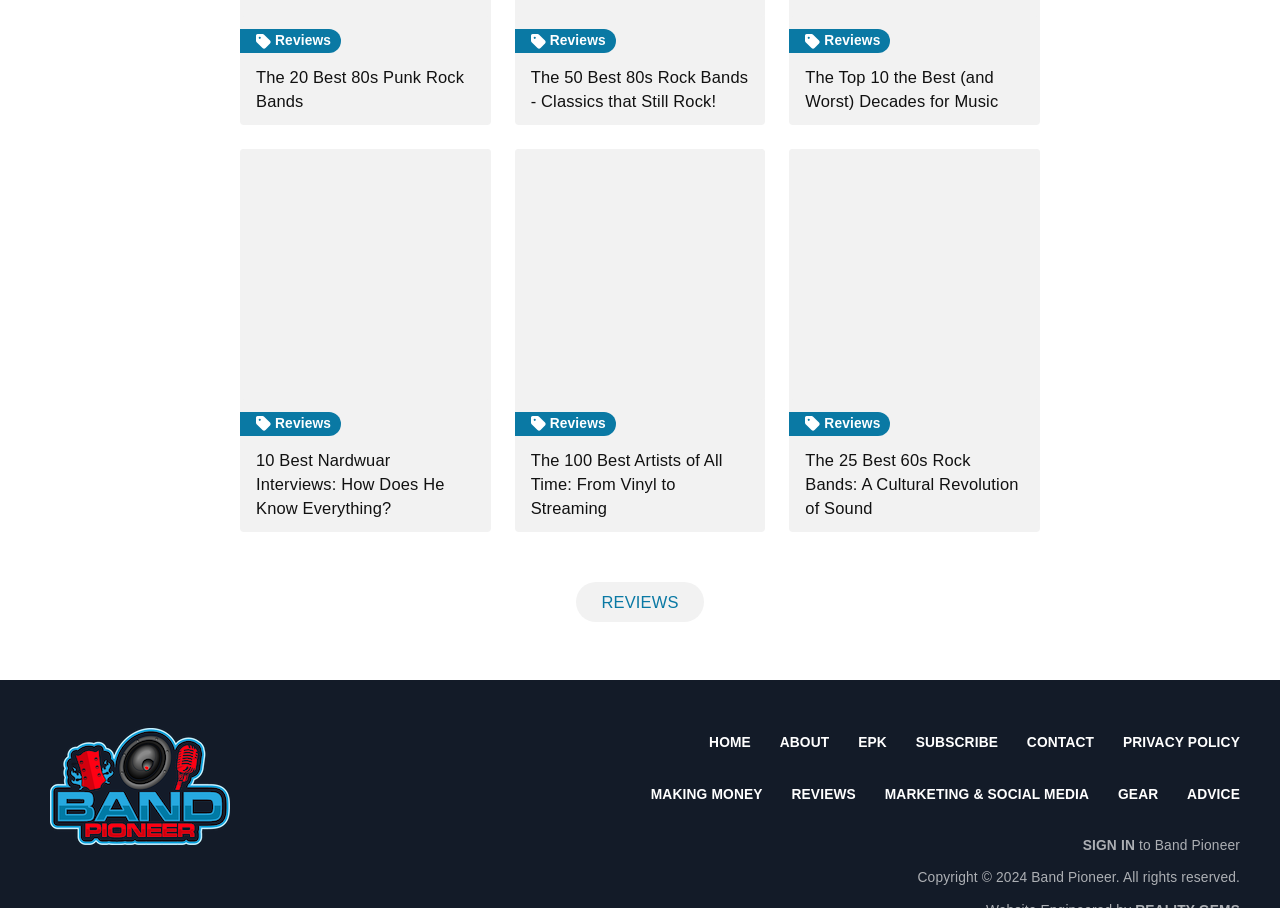Identify the bounding box for the UI element specified in this description: "Reviews". The coordinates must be four float numbers between 0 and 1, formatted as [left, top, right, bottom].

[0.402, 0.454, 0.481, 0.48]